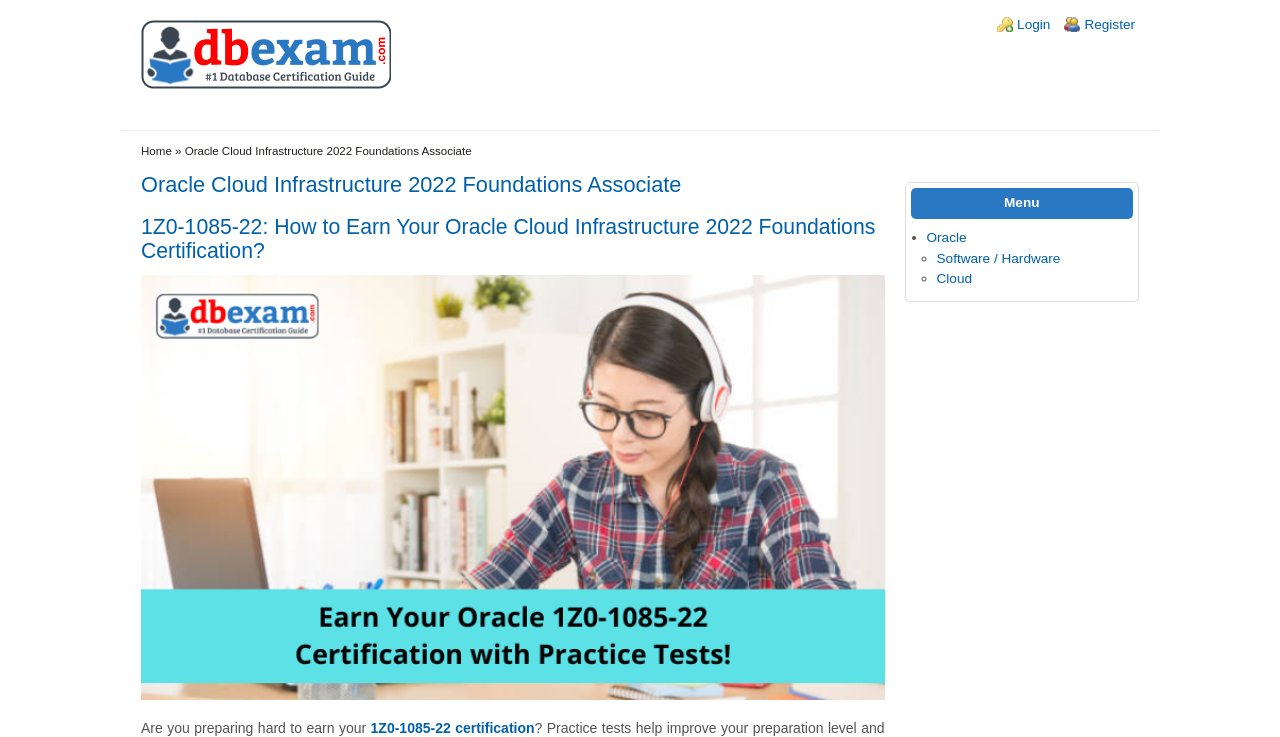Produce an extensive caption that describes everything on the webpage.

The webpage is about Oracle Cloud Infrastructure 2022 Foundations Associate certification. At the top left corner, there are two links, "Skip to main content" and "Skip to search". On the top right corner, there are login and register links, along with a "Login links" label. Below the login links, there is a home icon and a navigation menu that spans across the page.

The main content of the page is divided into sections. The first section has a heading "Oracle Cloud Infrastructure 2022 Foundations Associate" and a subheading "1Z0-1085-22: How to Earn Your Oracle Cloud Infrastructure 2022 Foundations Certification?". Below the subheading, there is a link to the same topic. 

The next section has a large image that takes up most of the page width, displaying various Oracle Cloud Infrastructure related keywords and certification details. Below the image, there is a paragraph of text that starts with "Are you preparing hard to earn your" and has a link to "1Z0-1085-22 certification".

On the right side of the page, there is a menu section with a heading "Menu". The menu has three list items, each with a bullet point and a link to "Oracle", "Software / Hardware", and "Cloud" respectively.